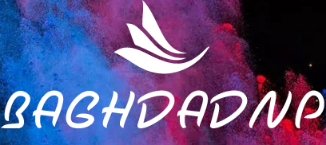What is the text beneath the logo? Based on the image, give a response in one word or a short phrase.

BAGHDADNP